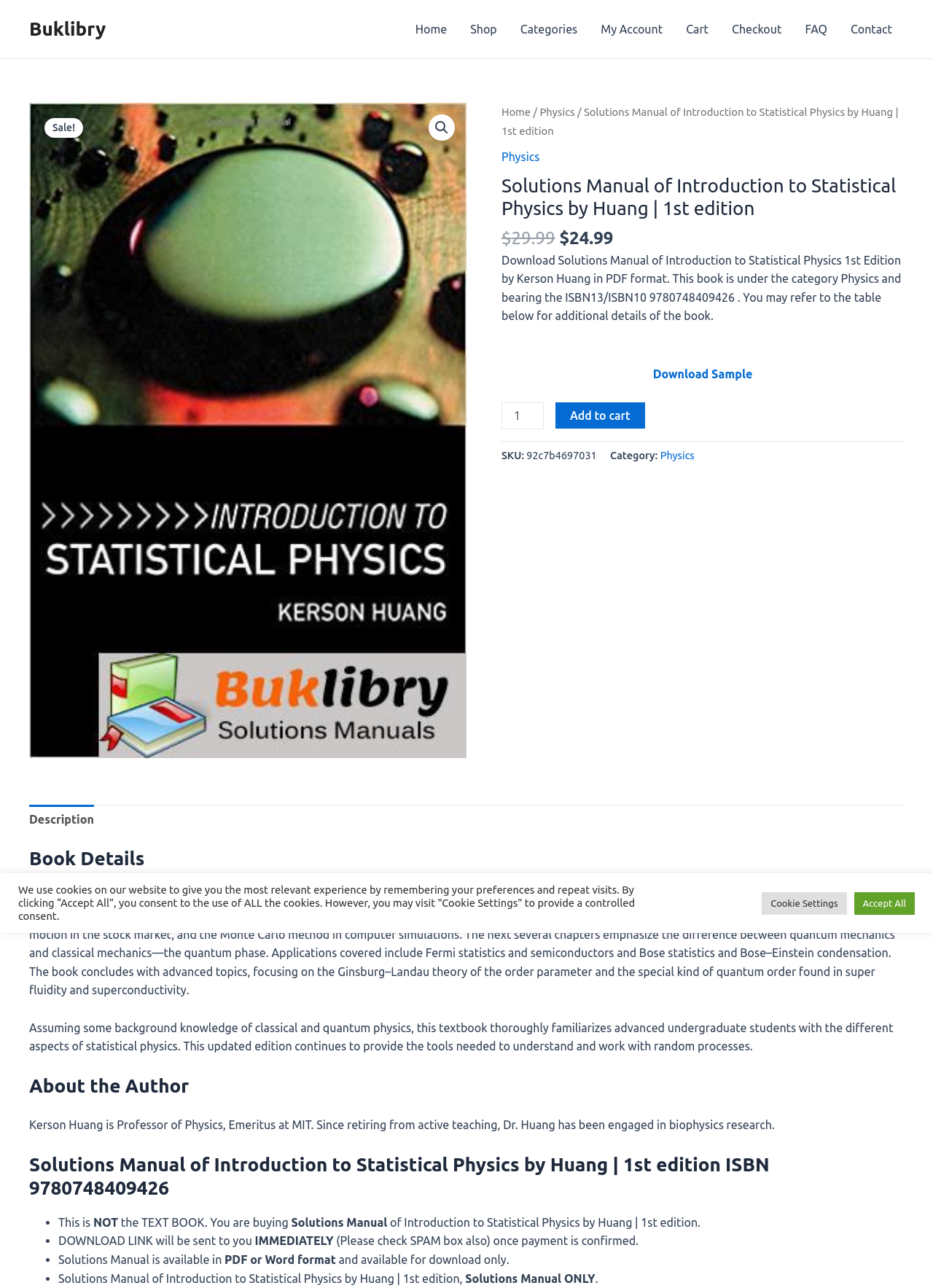What format is the solutions manual available in?
Please give a detailed and elaborate explanation in response to the question.

I found the answer by looking at the 'Book Details' section of the webpage, which provides information about the solutions manual. The format is mentioned as 'PDF or Word format'.